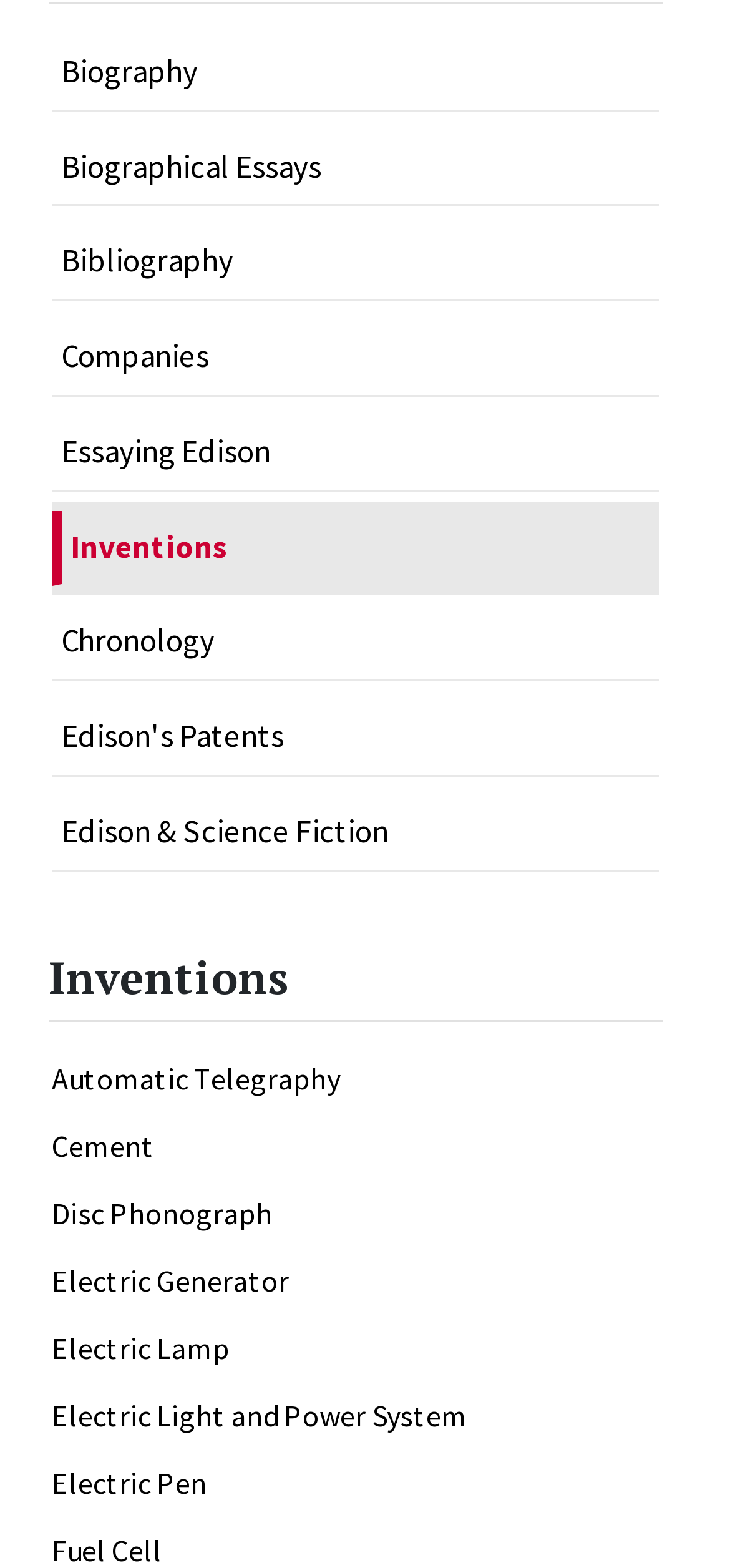Please identify the bounding box coordinates of the area that needs to be clicked to follow this instruction: "View Edison's Patents".

[0.071, 0.447, 0.865, 0.494]